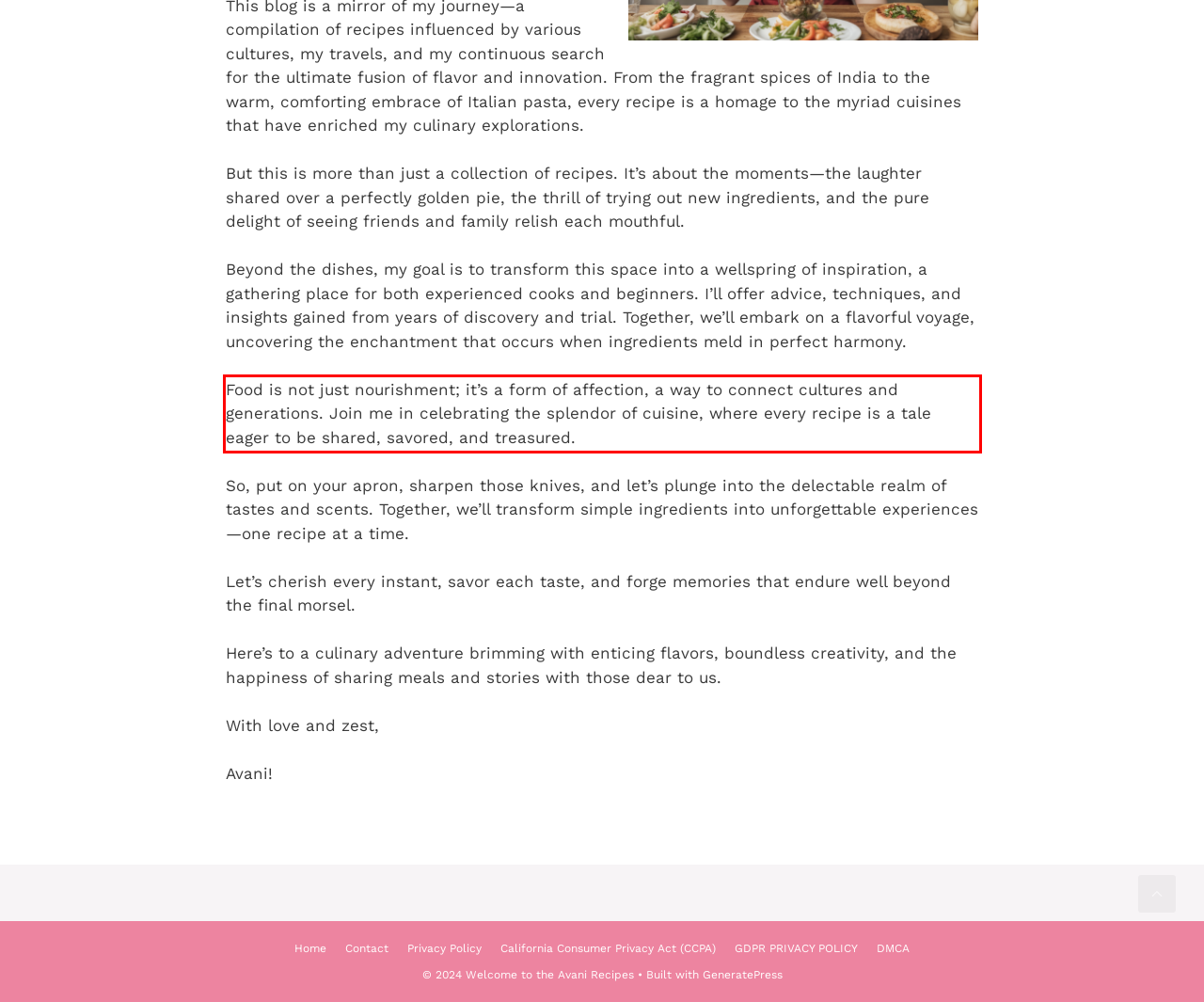Observe the screenshot of the webpage that includes a red rectangle bounding box. Conduct OCR on the content inside this red bounding box and generate the text.

Food is not just nourishment; it’s a form of affection, a way to connect cultures and generations. Join me in celebrating the splendor of cuisine, where every recipe is a tale eager to be shared, savored, and treasured.